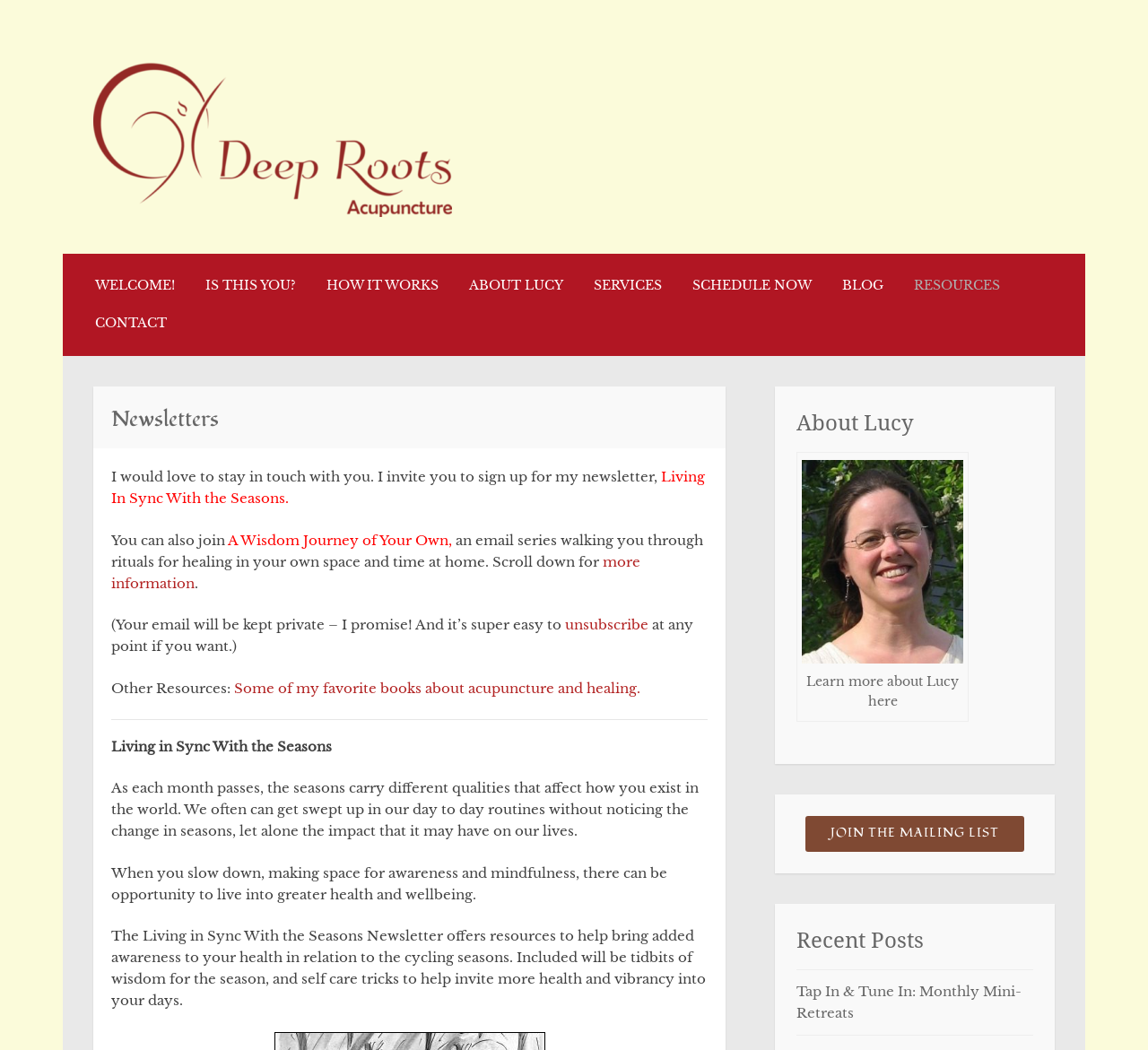Determine the bounding box coordinates of the region I should click to achieve the following instruction: "View all brand collections". Ensure the bounding box coordinates are four float numbers between 0 and 1, i.e., [left, top, right, bottom].

None